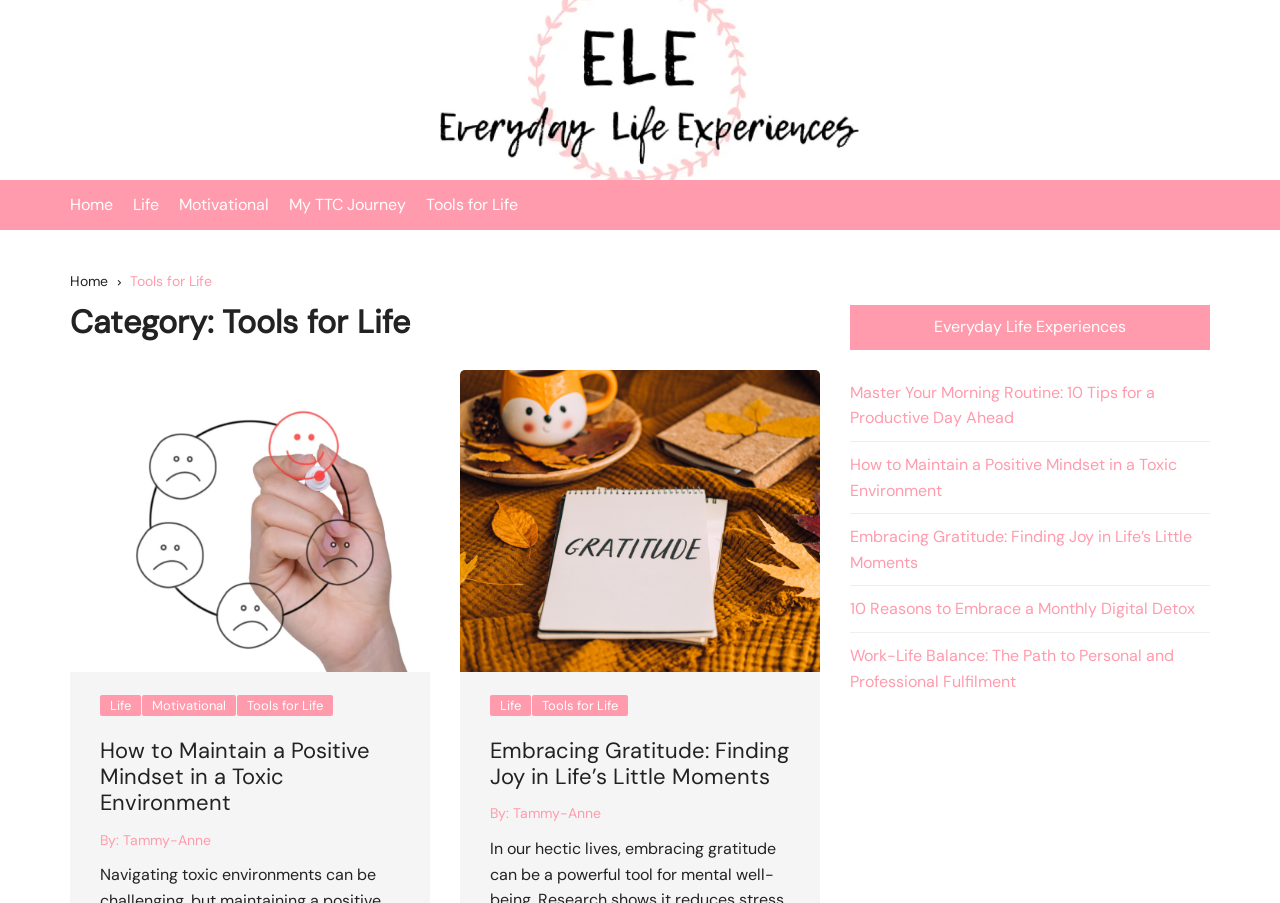Please identify the bounding box coordinates of the clickable area that will fulfill the following instruction: "read article about maintaining a positive mindset". The coordinates should be in the format of four float numbers between 0 and 1, i.e., [left, top, right, bottom].

[0.055, 0.564, 0.336, 0.587]